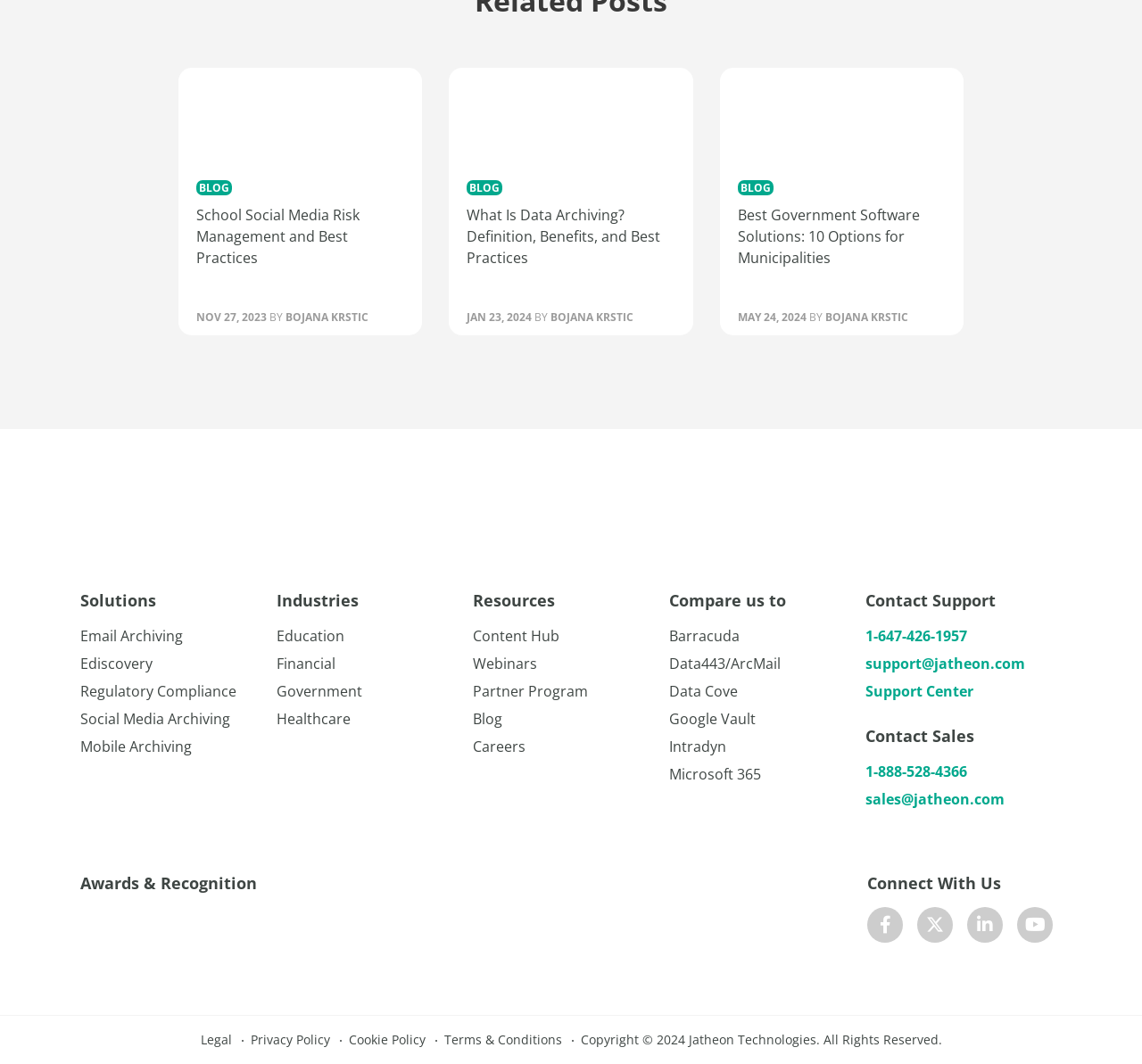Identify the bounding box coordinates of the clickable region required to complete the instruction: "Click on the 'Jatheon' link". The coordinates should be given as four float numbers within the range of 0 and 1, i.e., [left, top, right, bottom].

[0.423, 0.47, 0.577, 0.52]